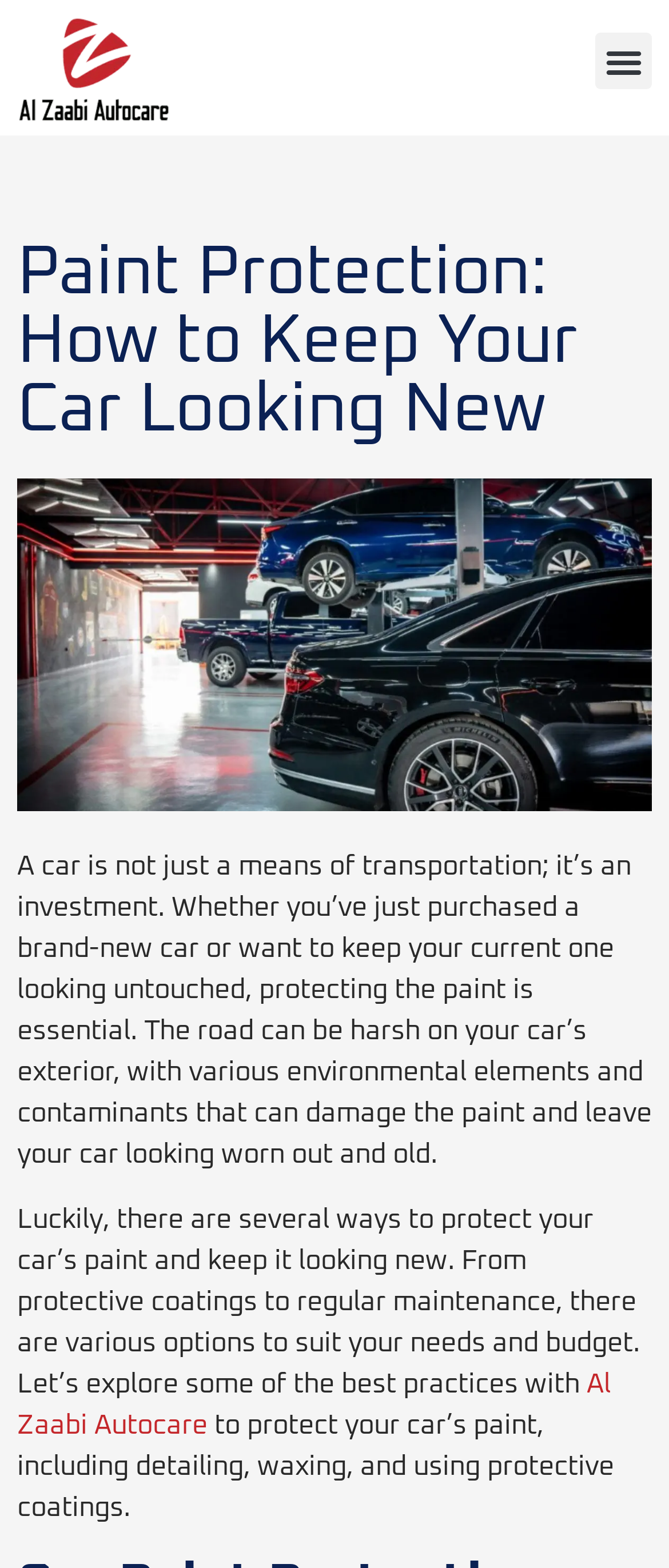Identify and provide the main heading of the webpage.

Paint Protection: How to Keep Your Car Looking New